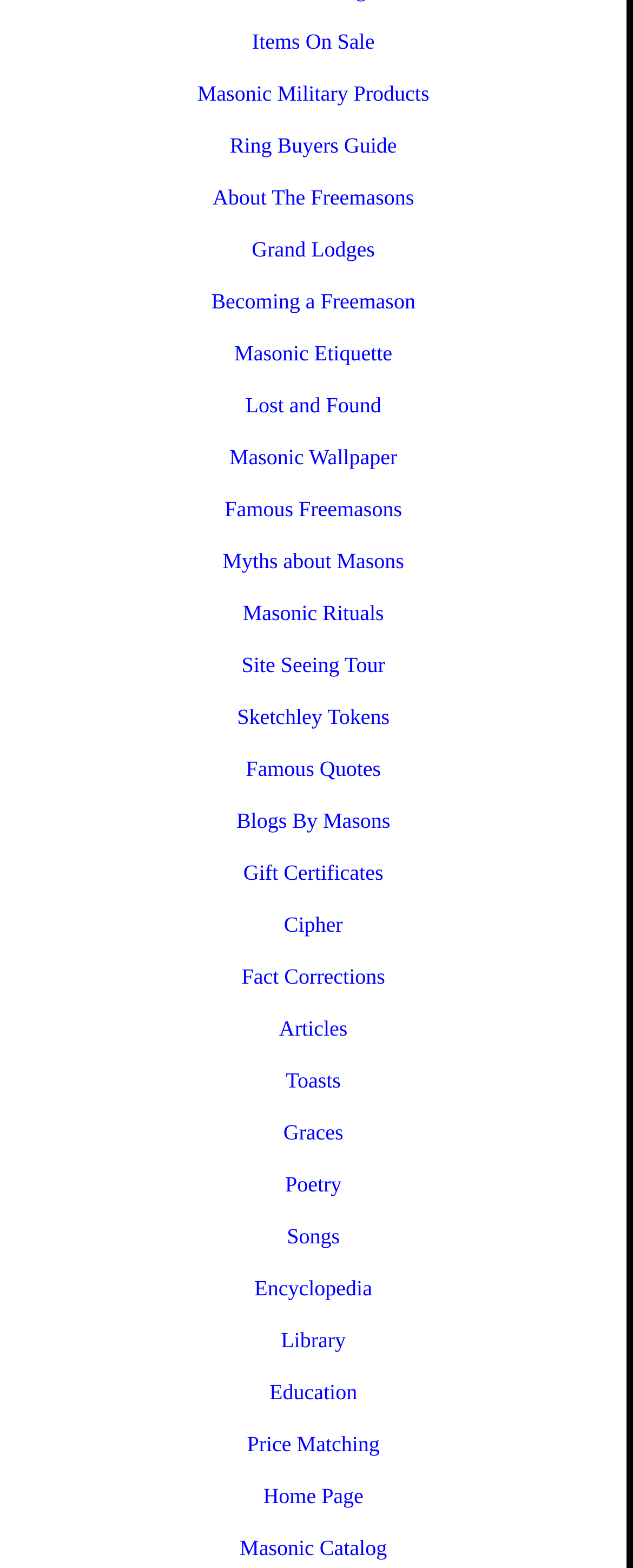What is the first link on the webpage?
Please provide a single word or phrase answer based on the image.

Items On Sale